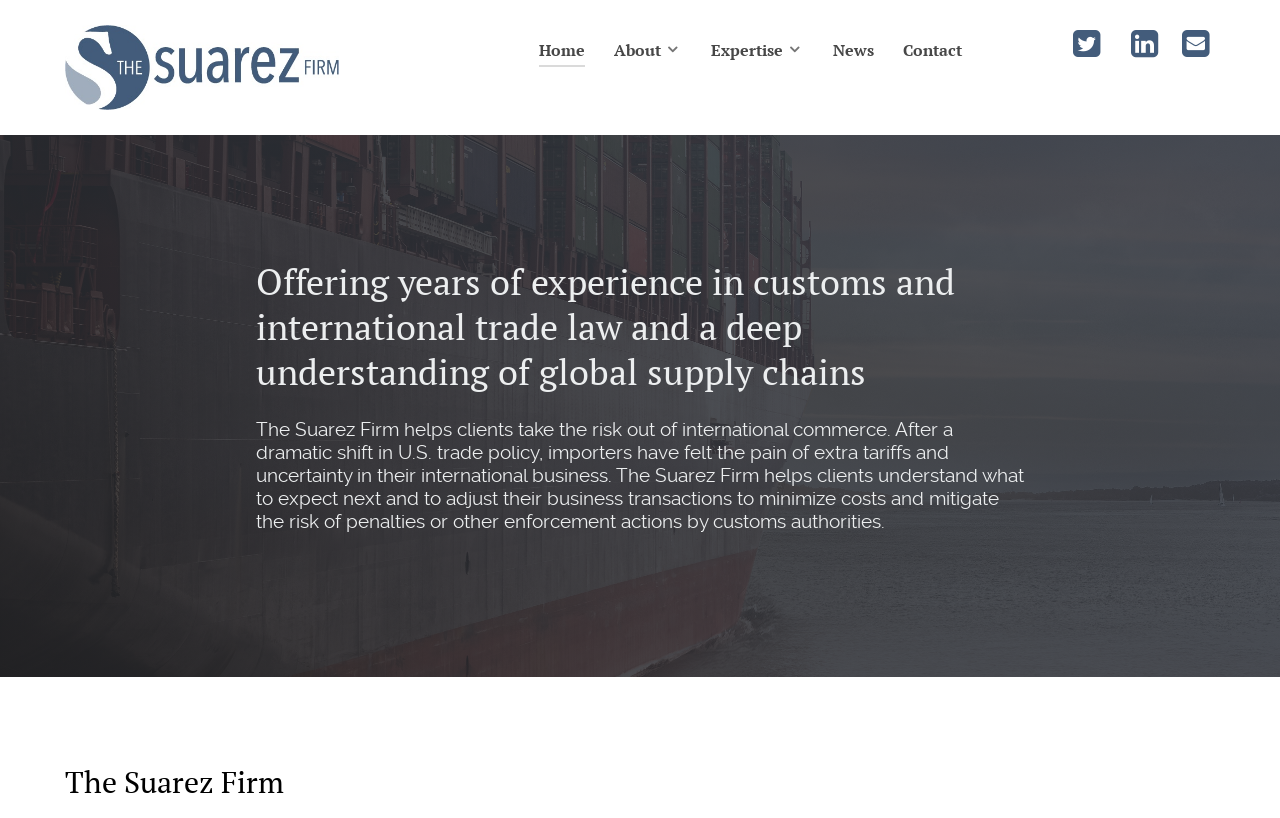Identify the bounding box coordinates for the region to click in order to carry out this instruction: "Contact the Suarez Firm". Provide the coordinates using four float numbers between 0 and 1, formatted as [left, top, right, bottom].

[0.706, 0.043, 0.752, 0.084]